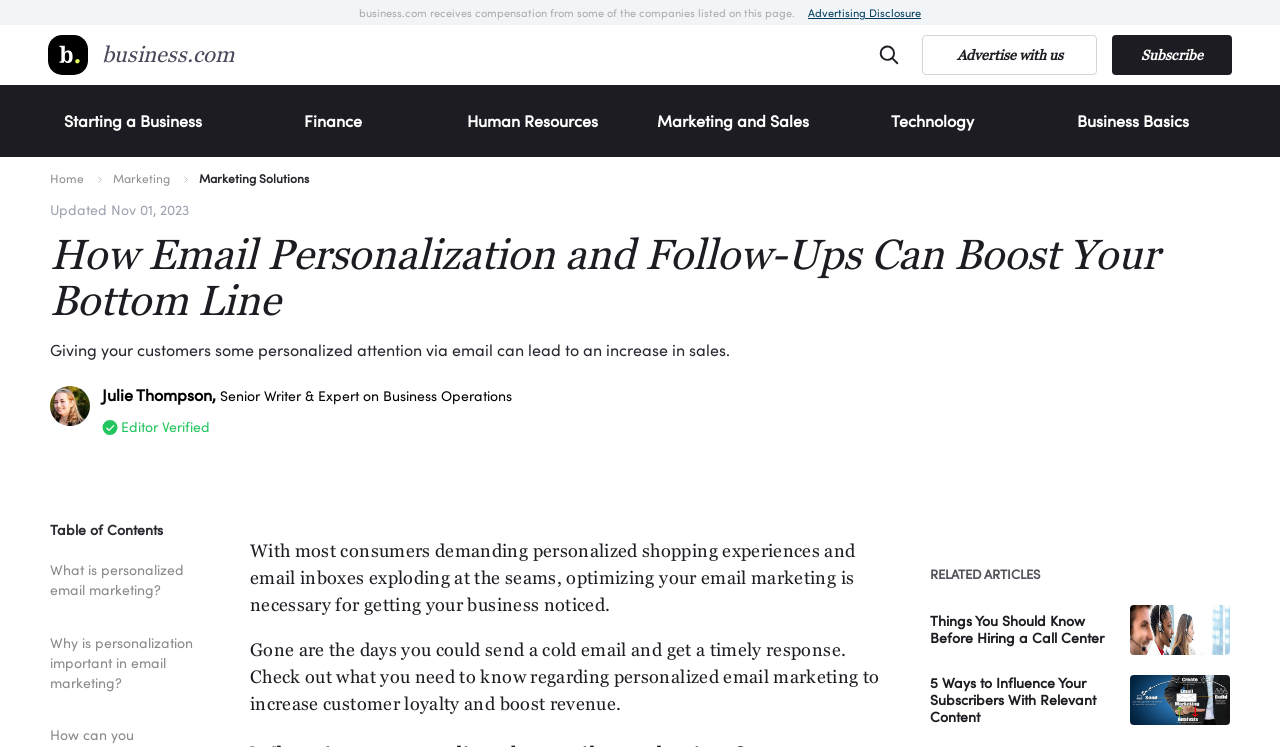What is the purpose of the 'Table of Contents' section?
Please utilize the information in the image to give a detailed response to the question.

The 'Table of Contents' section is likely used to help readers navigate the article, as it provides links to different sections of the article, such as 'What is personalized email marketing?' and 'Why is personalization important in email marketing?'.